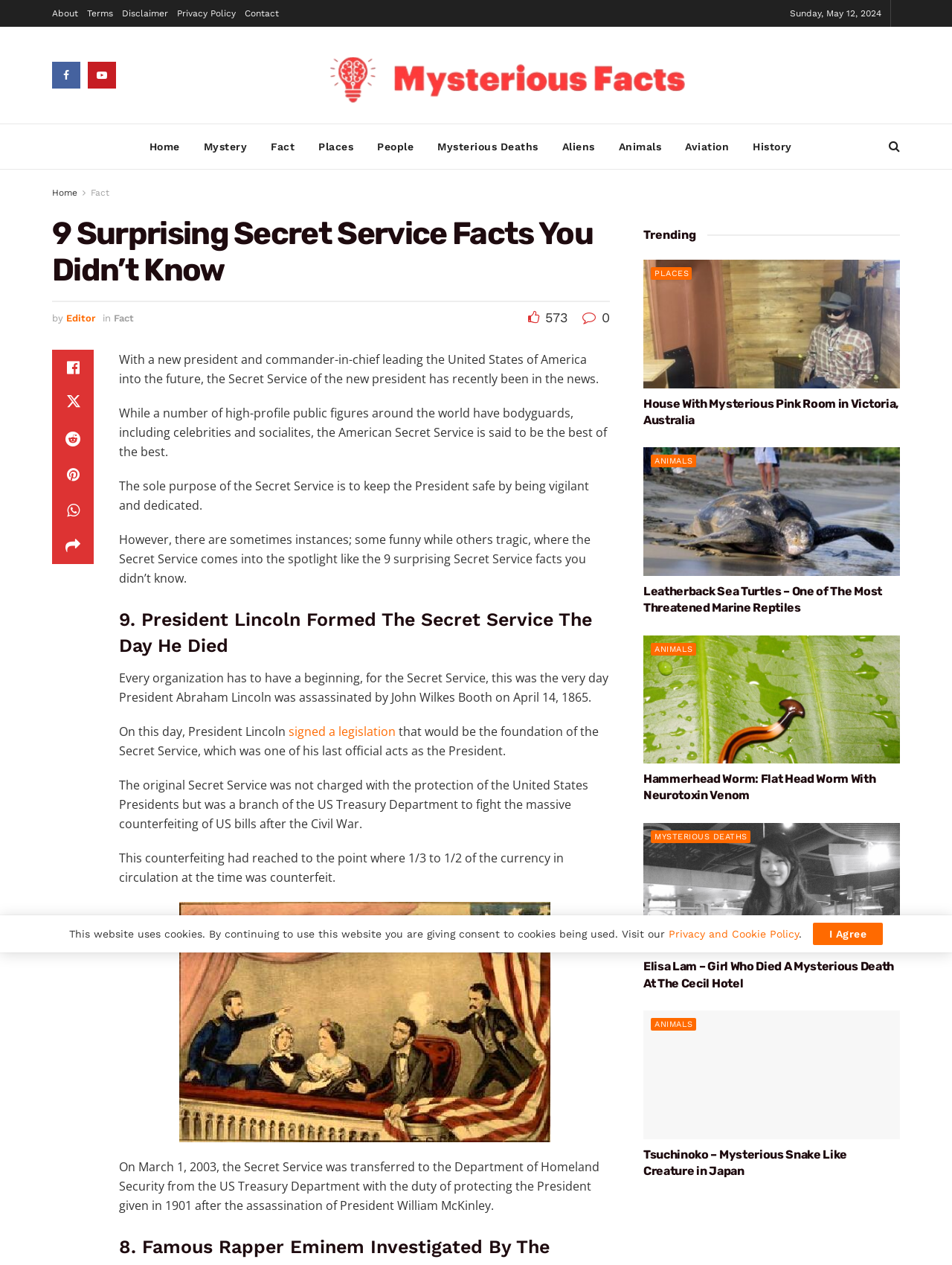Determine the bounding box coordinates of the element that should be clicked to execute the following command: "Click the 'Home' link".

[0.144, 0.098, 0.201, 0.134]